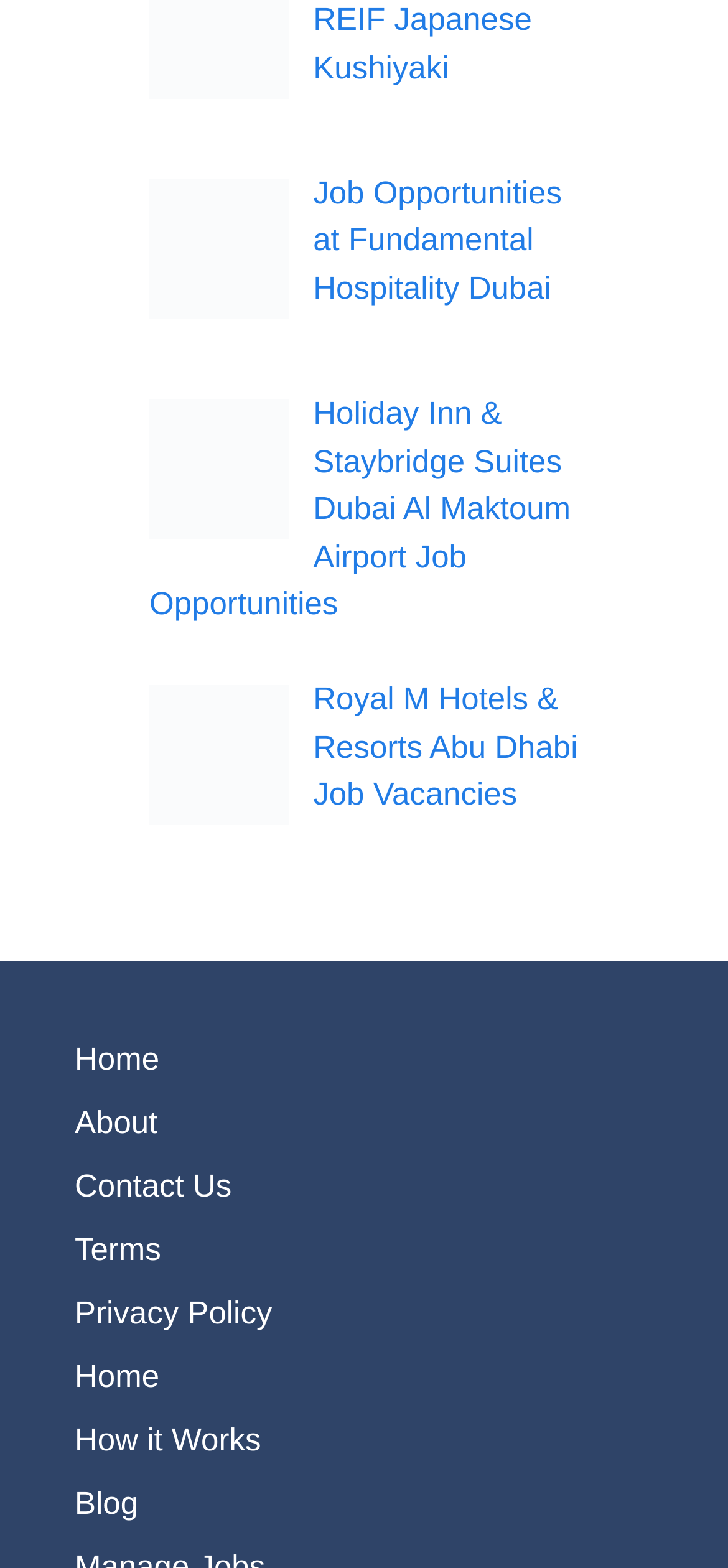Please determine the bounding box coordinates, formatted as (top-left x, top-left y, bottom-right x, bottom-right y), with all values as floating point numbers between 0 and 1. Identify the bounding box of the region described as: GeneratePress

[0.643, 0.972, 0.902, 0.992]